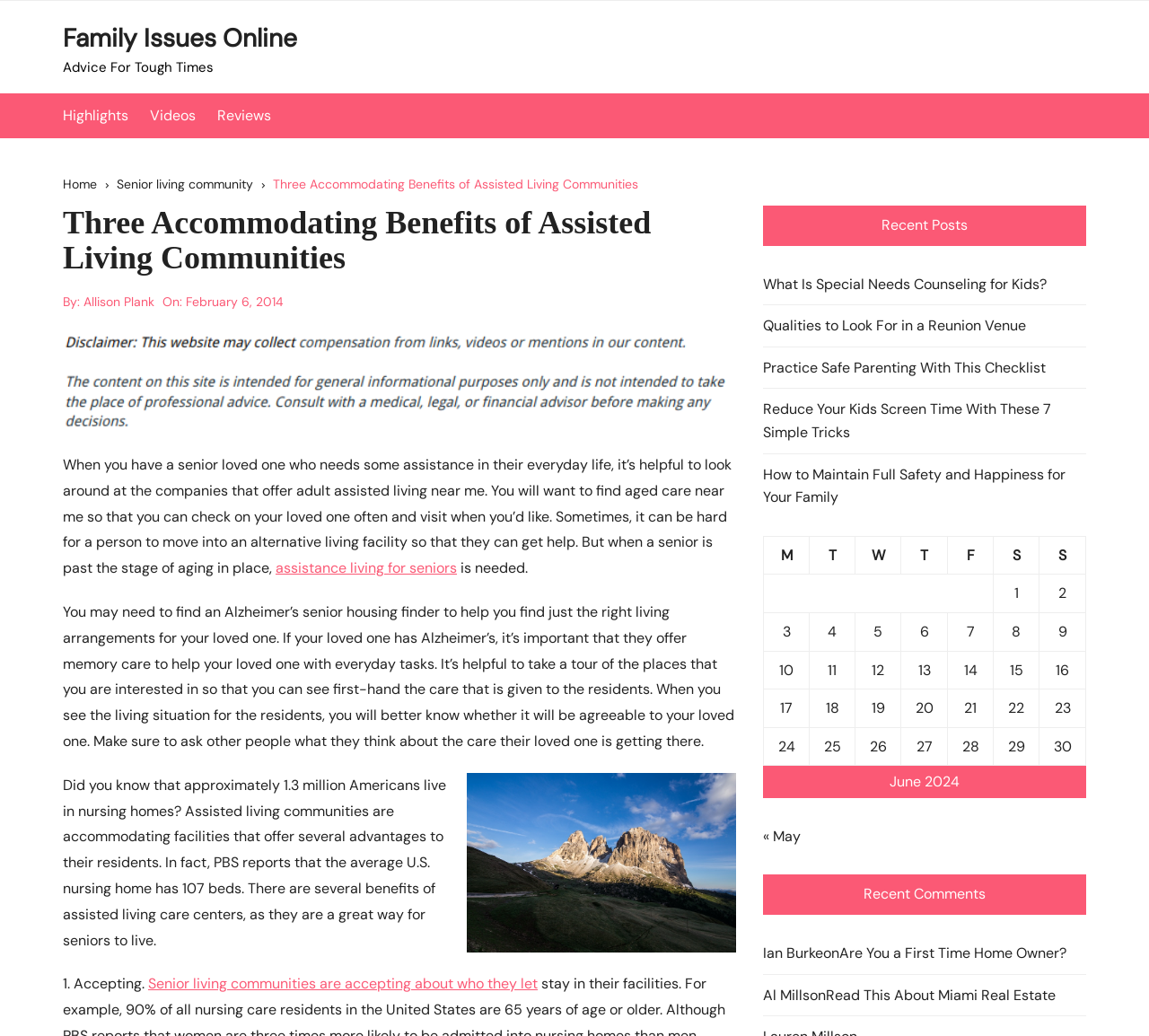Please specify the bounding box coordinates for the clickable region that will help you carry out the instruction: "Read the article by Allison Plank".

[0.073, 0.282, 0.134, 0.301]